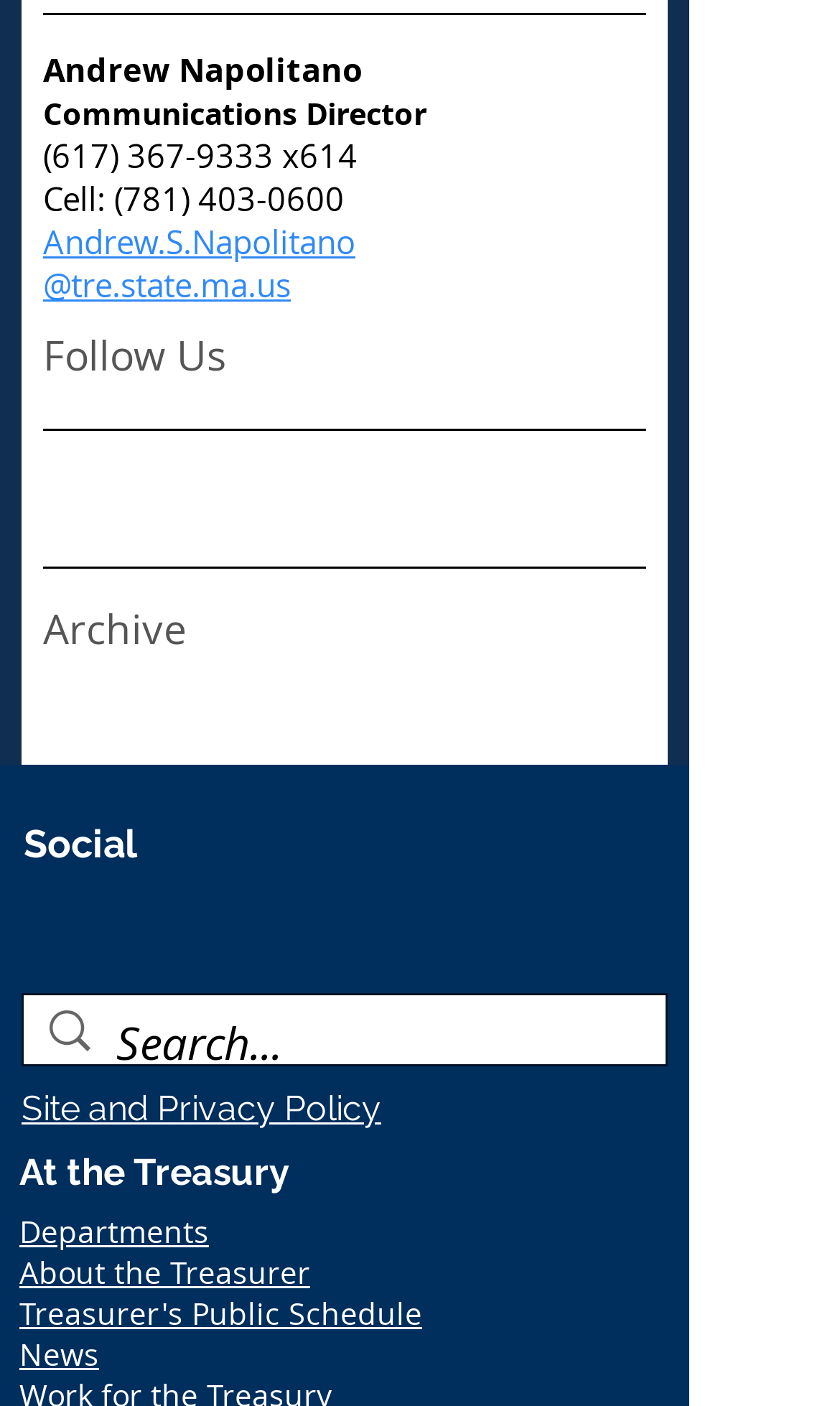What is the title of the section that contains links to 'Departments', 'About the Treasurer', and 'Treasurer's Public Schedule'?
Please respond to the question with as much detail as possible.

The section that contains links to 'Departments', 'About the Treasurer', and 'Treasurer's Public Schedule' is titled 'At the Treasury', which can be found in the lower section of the webpage.